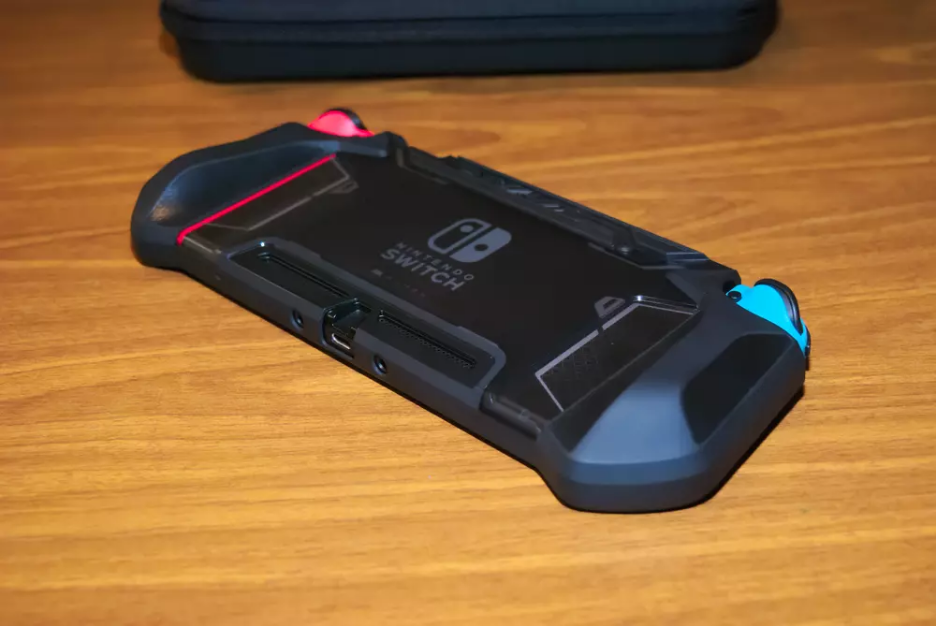Describe the scene depicted in the image with great detail.

The image features a Nintendo Switch console encased in a Mumba case, showcasing its back view. The case is designed with cutouts for the headphone jack and card slot, enhancing accessibility. Notably, additional cutouts allow for the power and volume buttons, while the case incorporates buttons that press against these controls. The case has a textured design and a translucent section that reveals the console's logo. Its substantial grip ensures users can hold the Switch firmly, preventing it from slipping out of hands or falling. The vibrant red and blue accents on the Joy-Con controllers add a playful touch, highlighting the console's iconic design. The background is a simple wooden surface, which contrasts nicely with the black and colorful elements of the case and console.